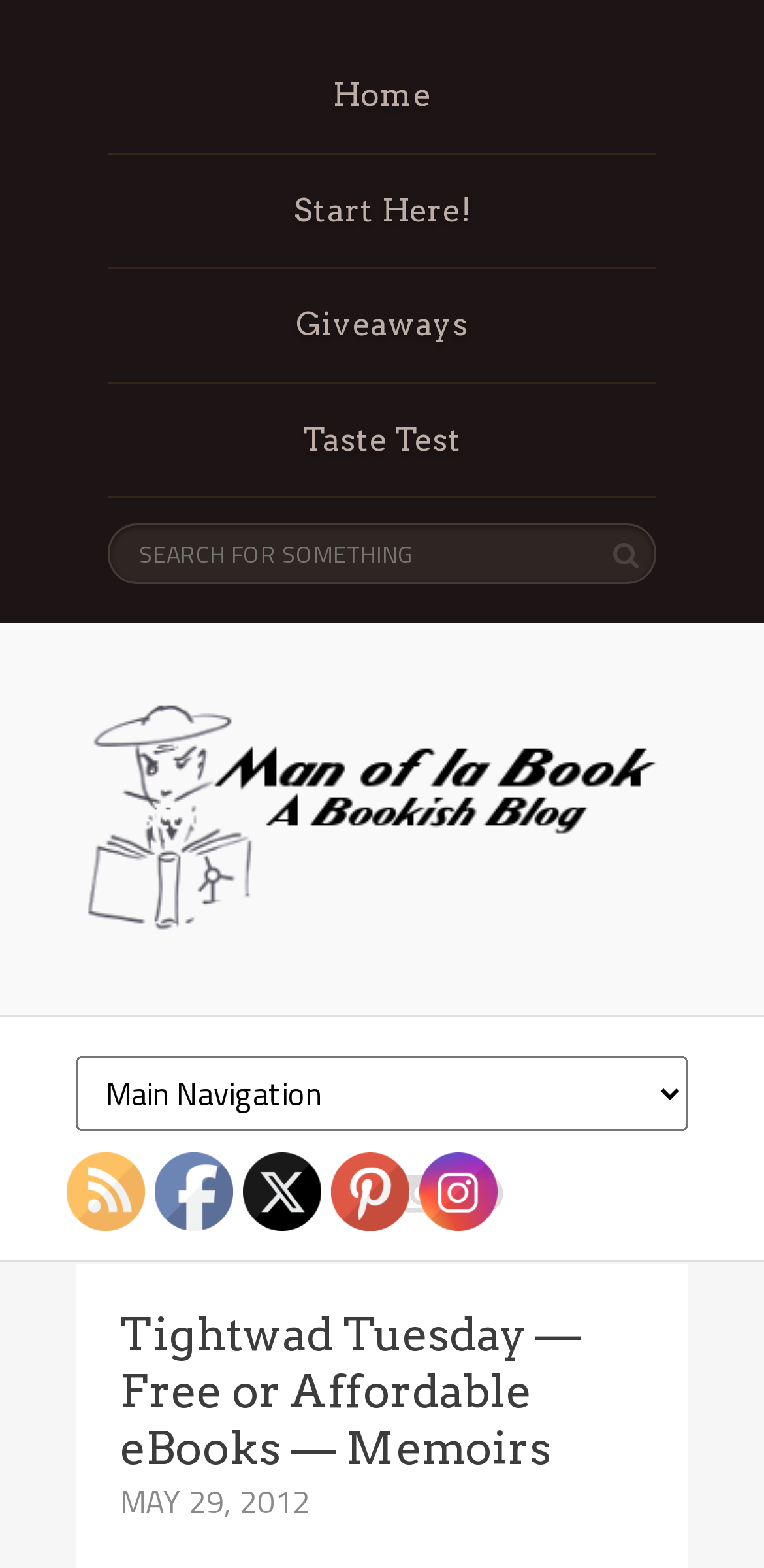Please find the bounding box coordinates of the element that needs to be clicked to perform the following instruction: "Click the menu button". The bounding box coordinates should be four float numbers between 0 and 1, represented as [left, top, right, bottom].

None